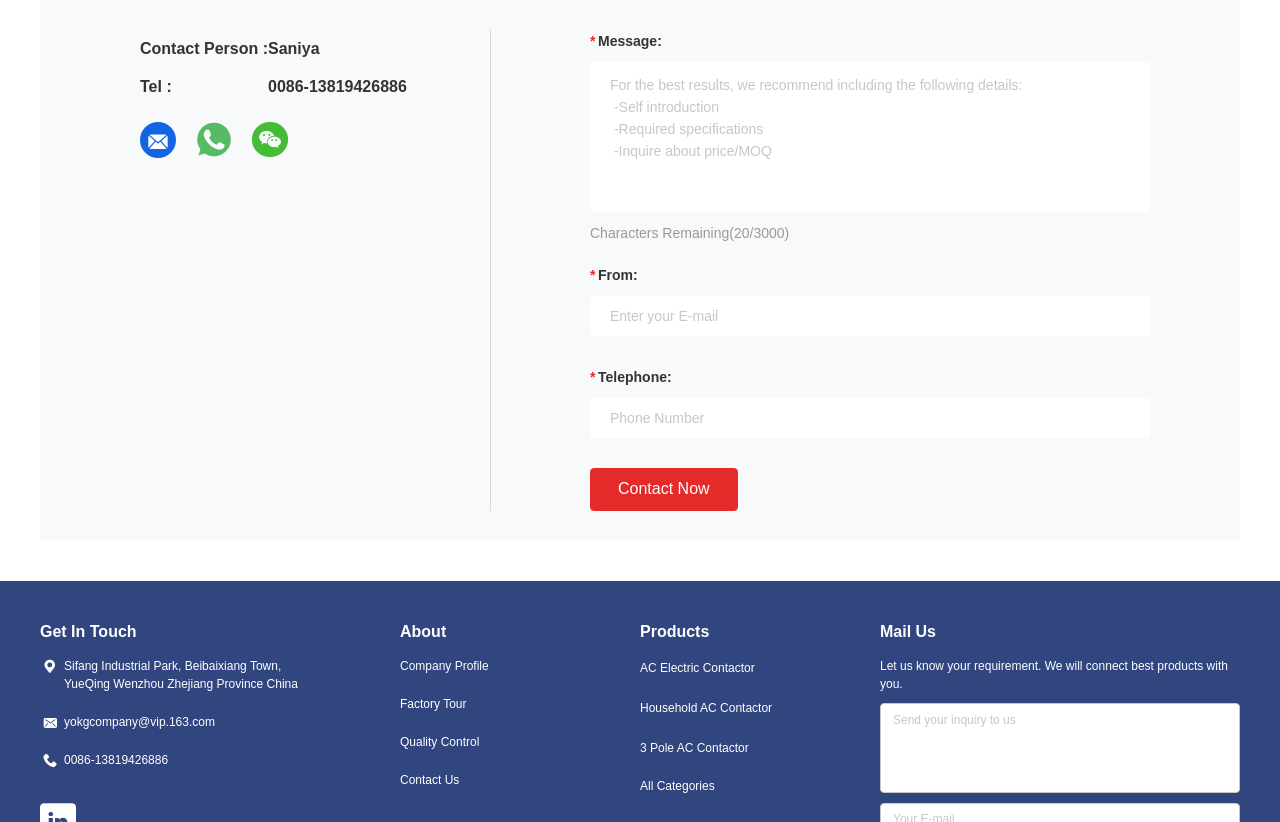Could you find the bounding box coordinates of the clickable area to complete this instruction: "Type a message"?

[0.461, 0.075, 0.898, 0.257]